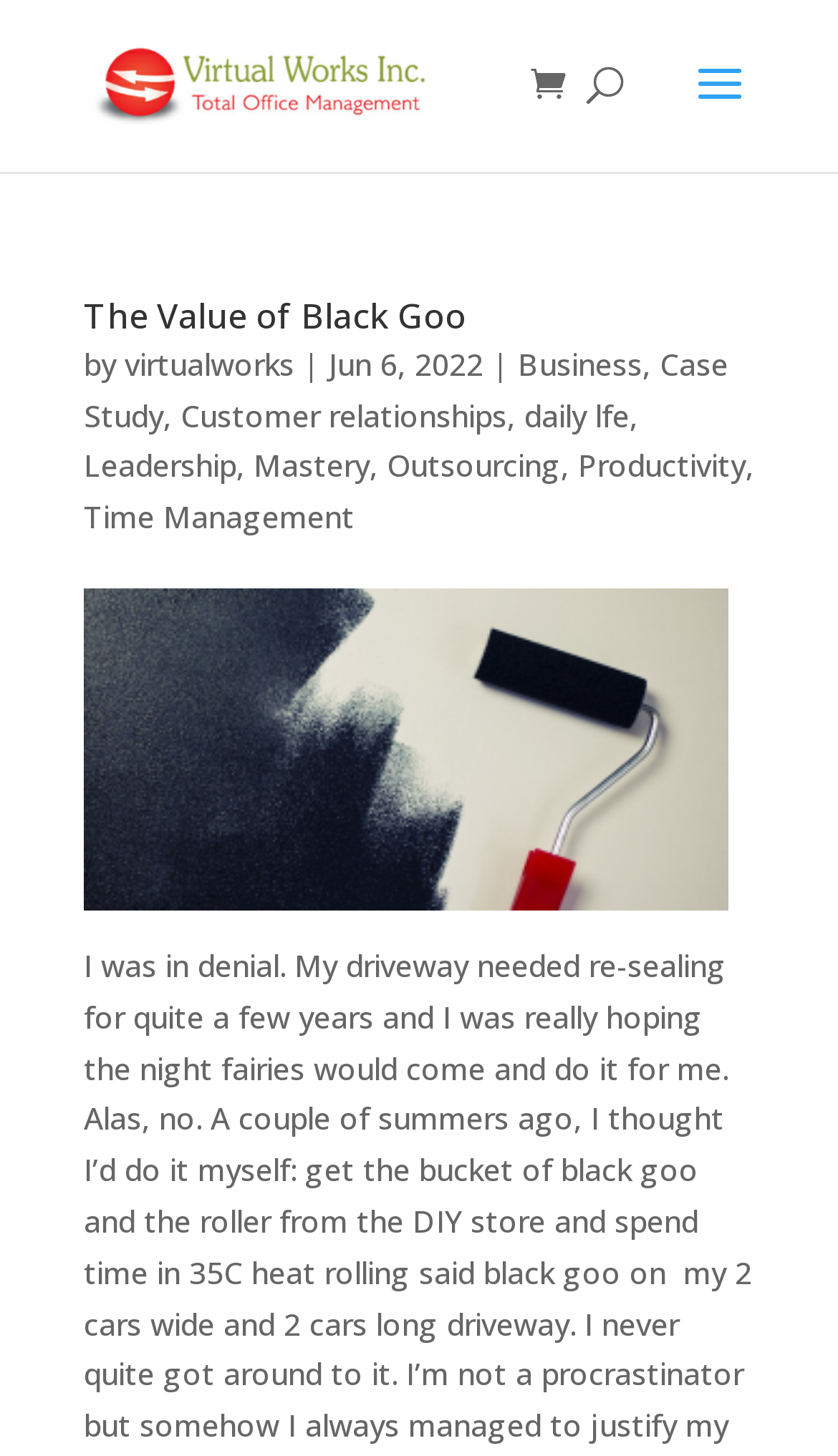By analyzing the image, answer the following question with a detailed response: What is the category of the article 'The Value of Black Goo'?

I found the link 'The Value of Black Goo' and its corresponding category link 'Business' next to it, so the category of the article 'The Value of Black Goo' is Business.